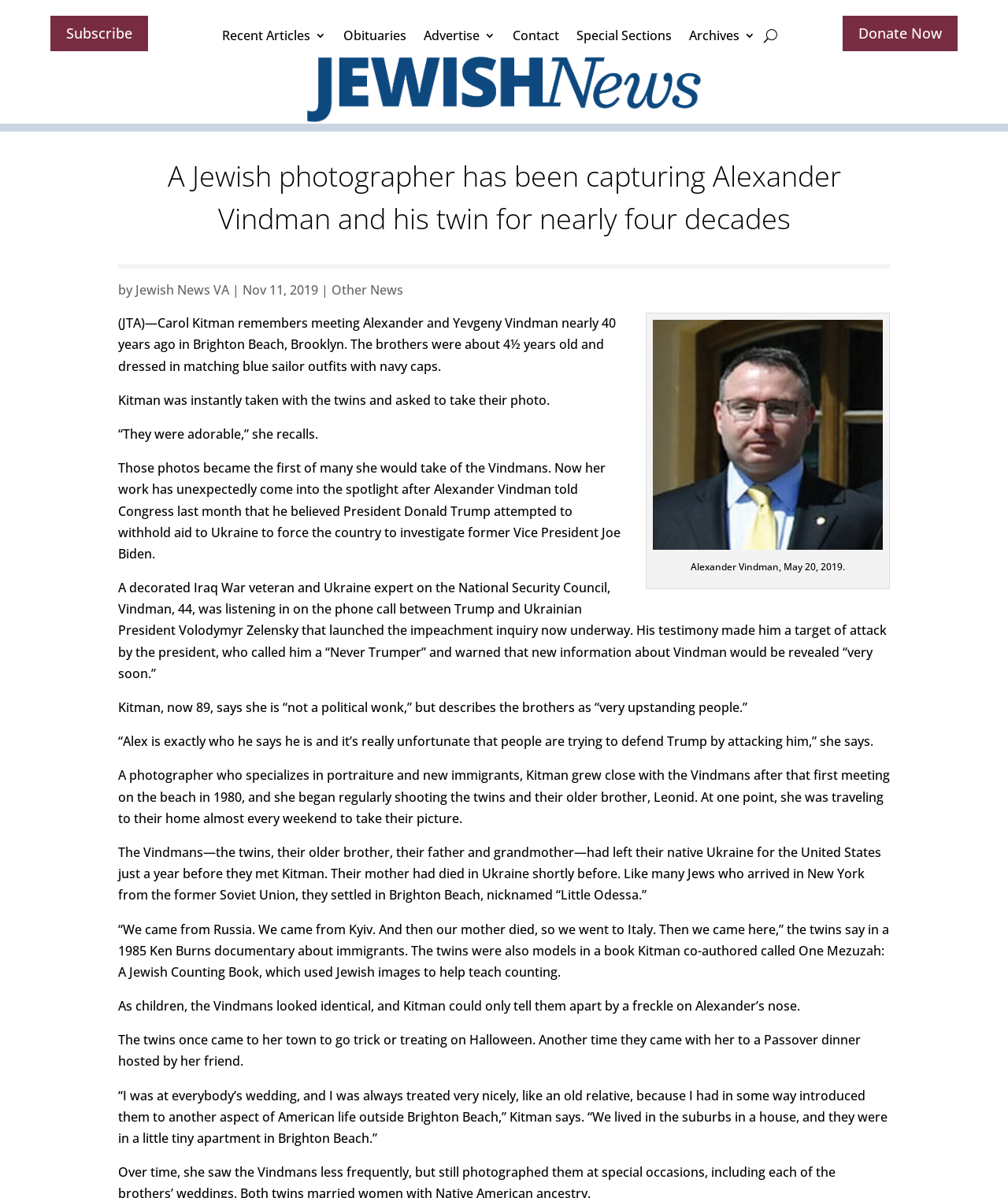Locate the coordinates of the bounding box for the clickable region that fulfills this instruction: "Donate now".

[0.836, 0.013, 0.95, 0.043]